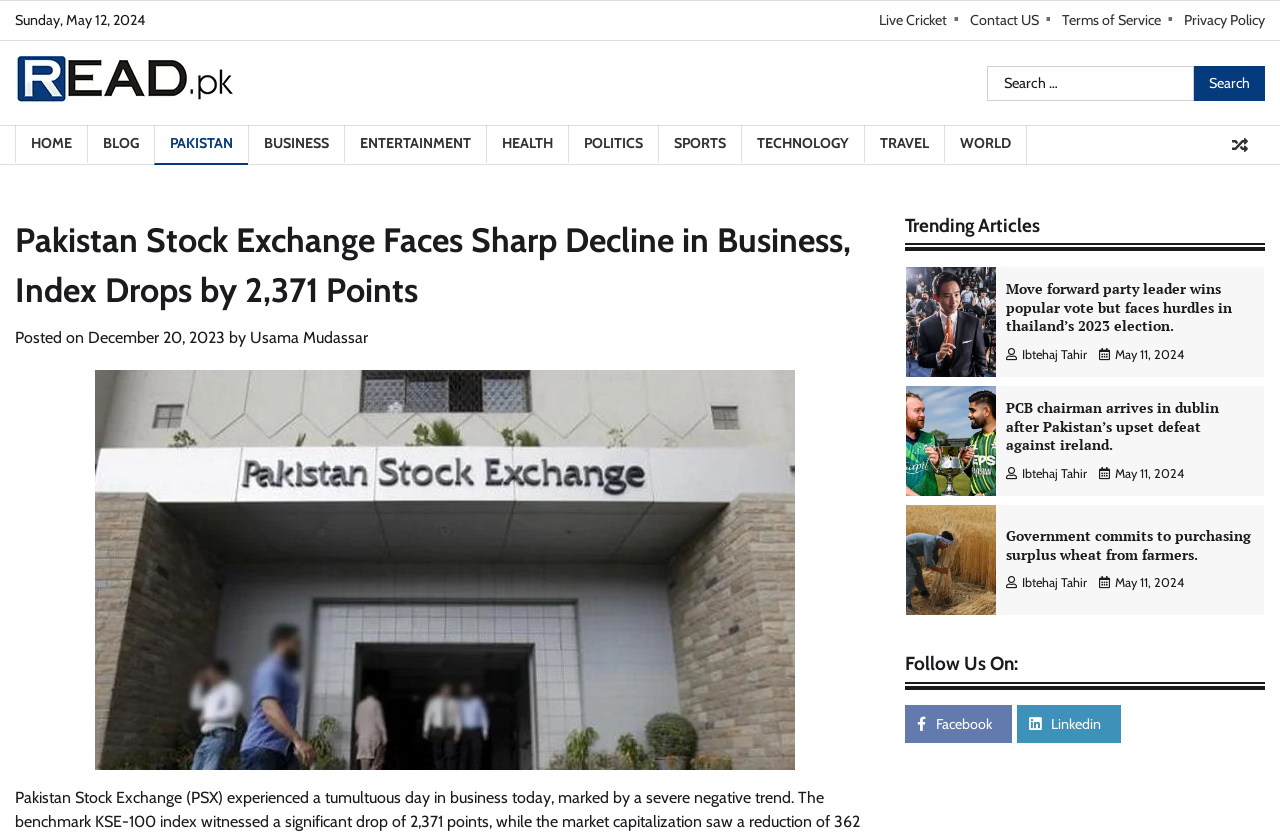Identify the bounding box coordinates of the clickable region necessary to fulfill the following instruction: "Follow on Facebook". The bounding box coordinates should be four float numbers between 0 and 1, i.e., [left, top, right, bottom].

[0.707, 0.846, 0.791, 0.892]